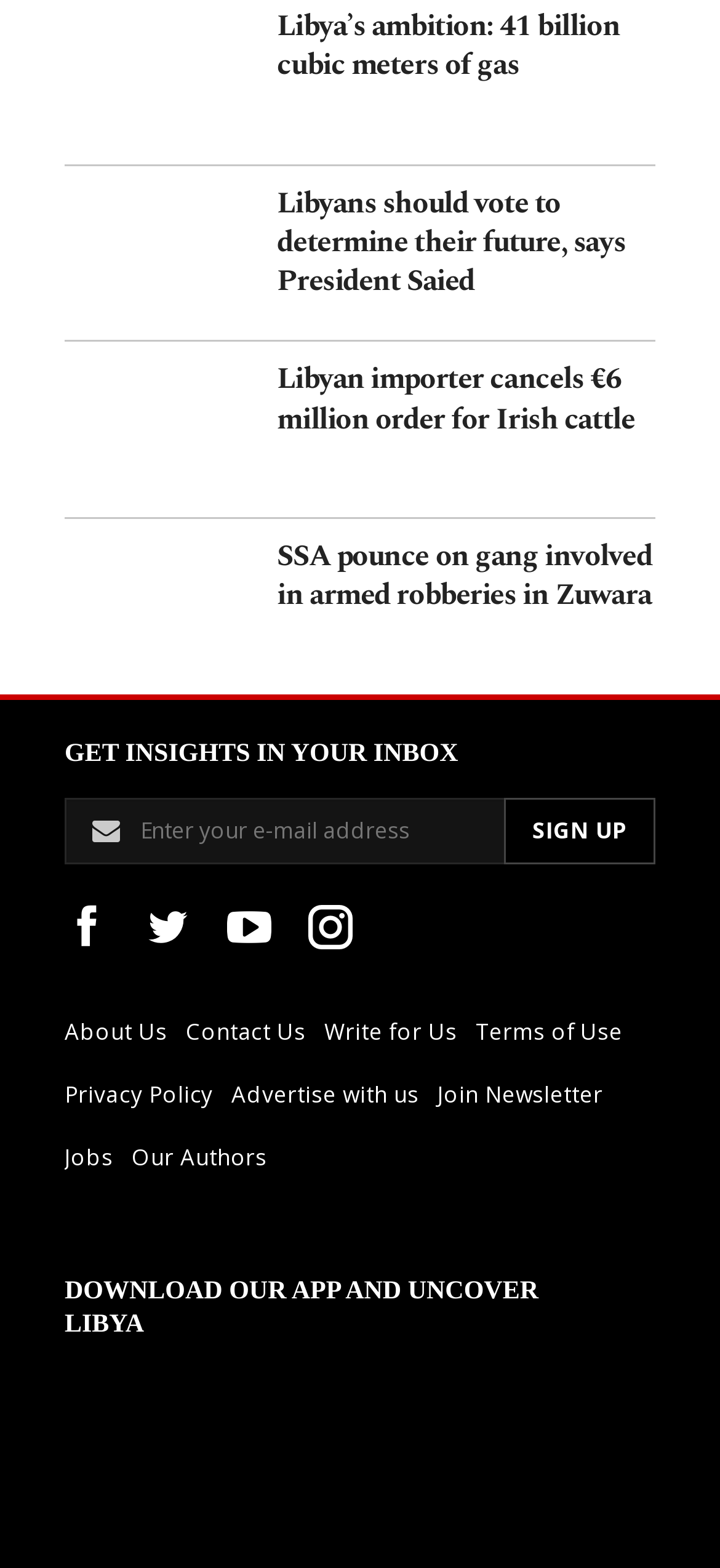Respond to the question below with a single word or phrase:
How many links are in the footer section?

19